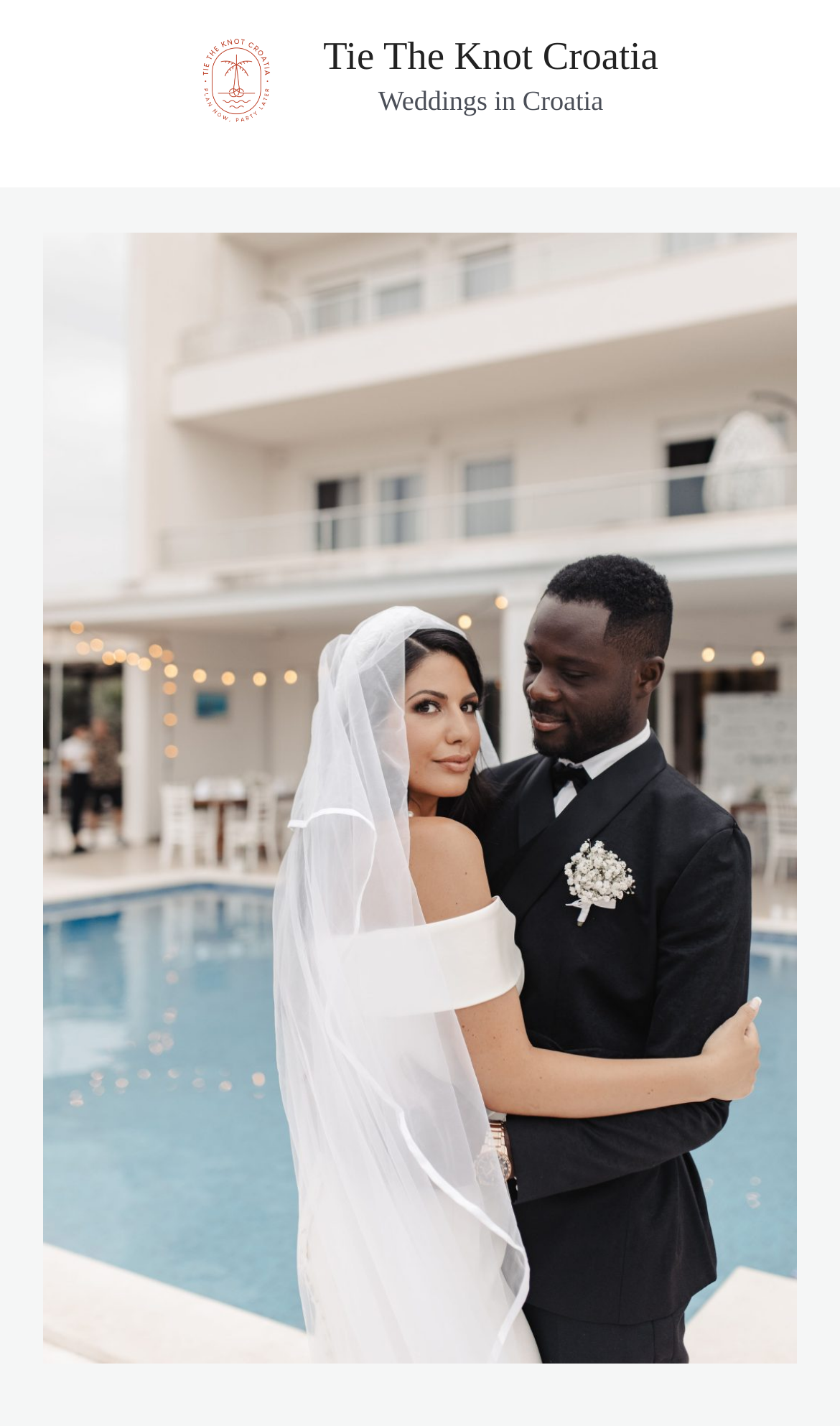Using the webpage screenshot, locate the HTML element that fits the following description and provide its bounding box: "alt="tie the knot croatia logo"".

[0.216, 0.042, 0.35, 0.065]